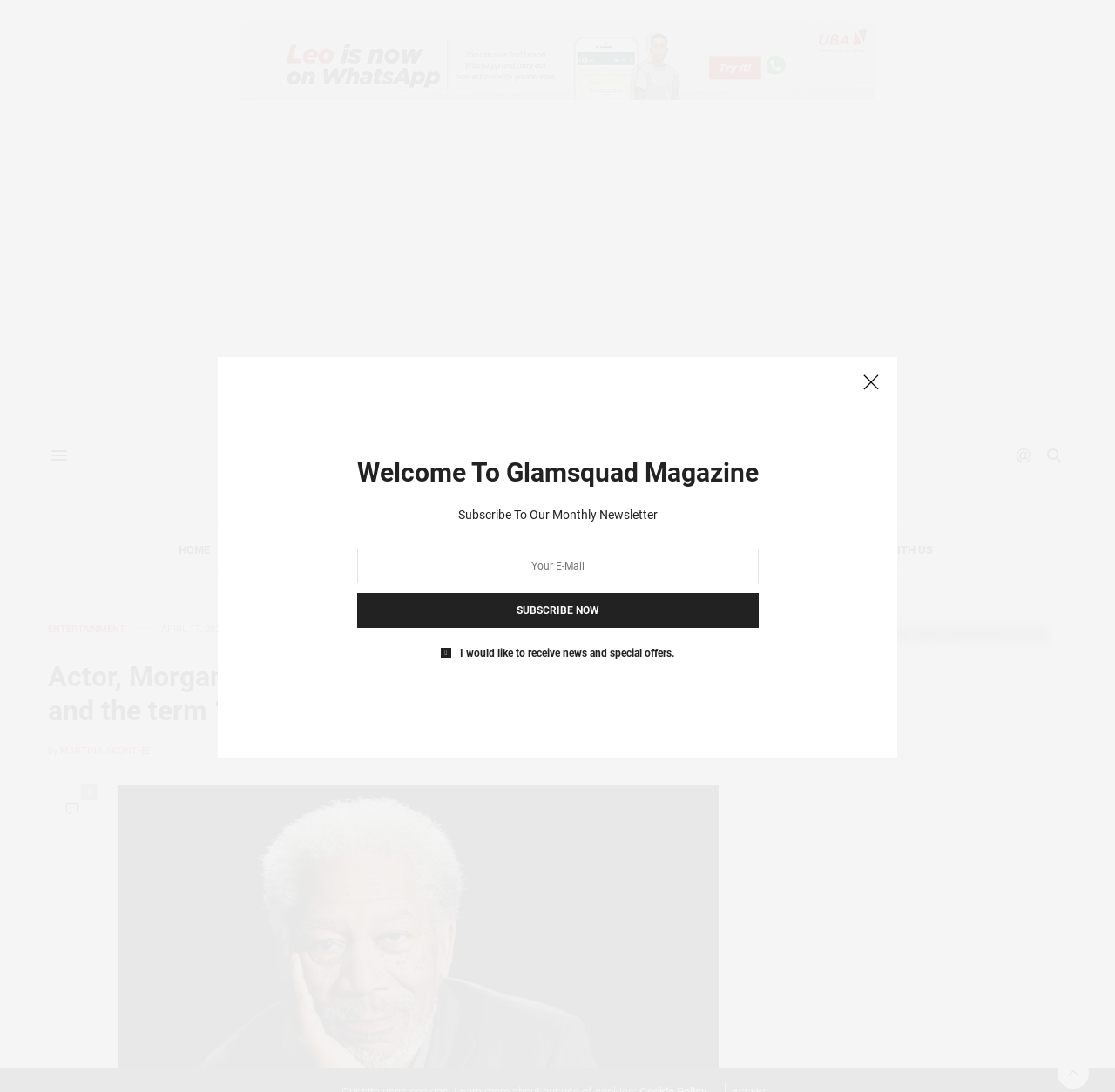Locate the bounding box coordinates of the clickable region to complete the following instruction: "Visit the home page."

[0.152, 0.484, 0.188, 0.523]